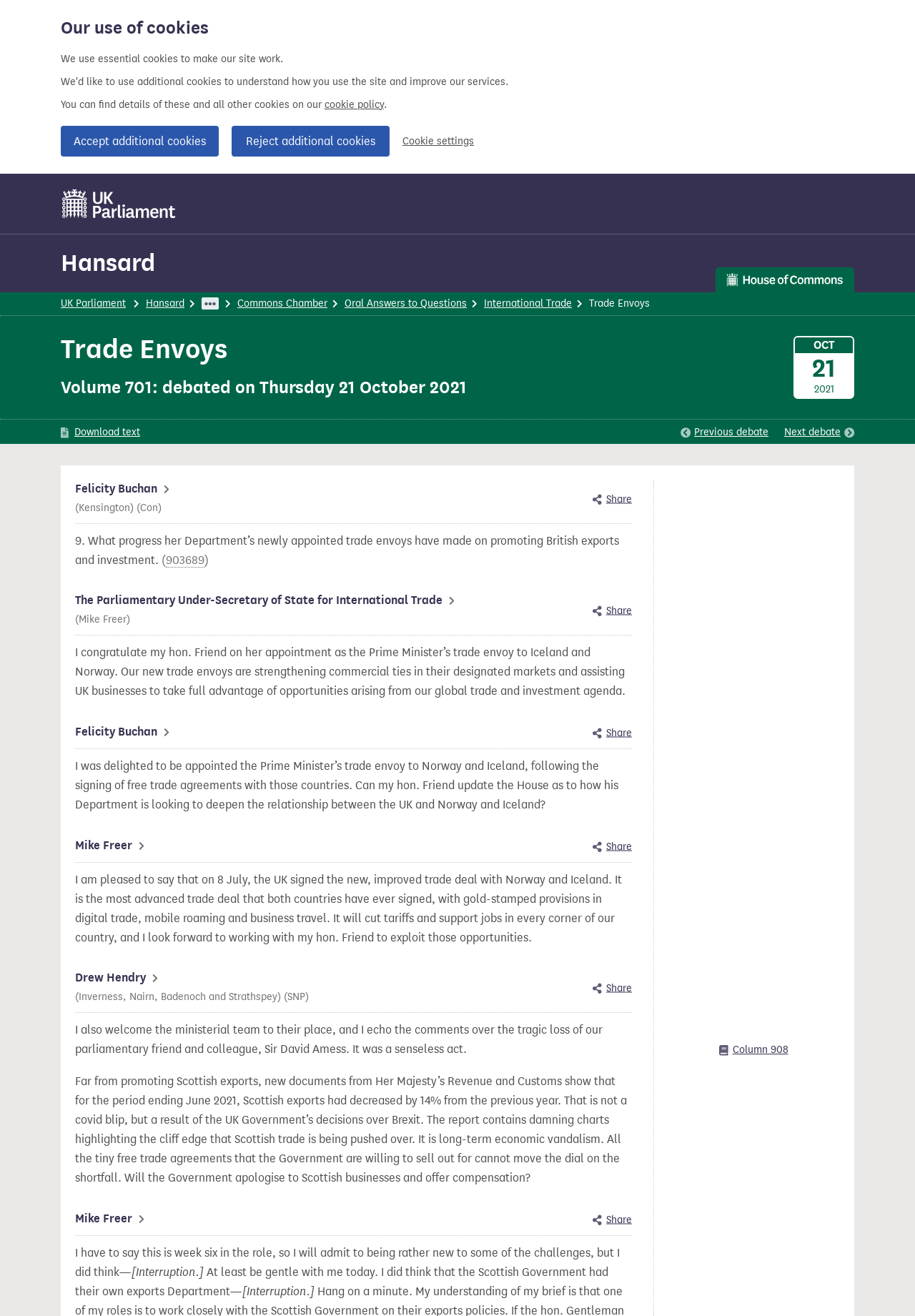Locate the bounding box coordinates of the clickable part needed for the task: "View Mike Freer's response".

[0.082, 0.449, 0.497, 0.477]